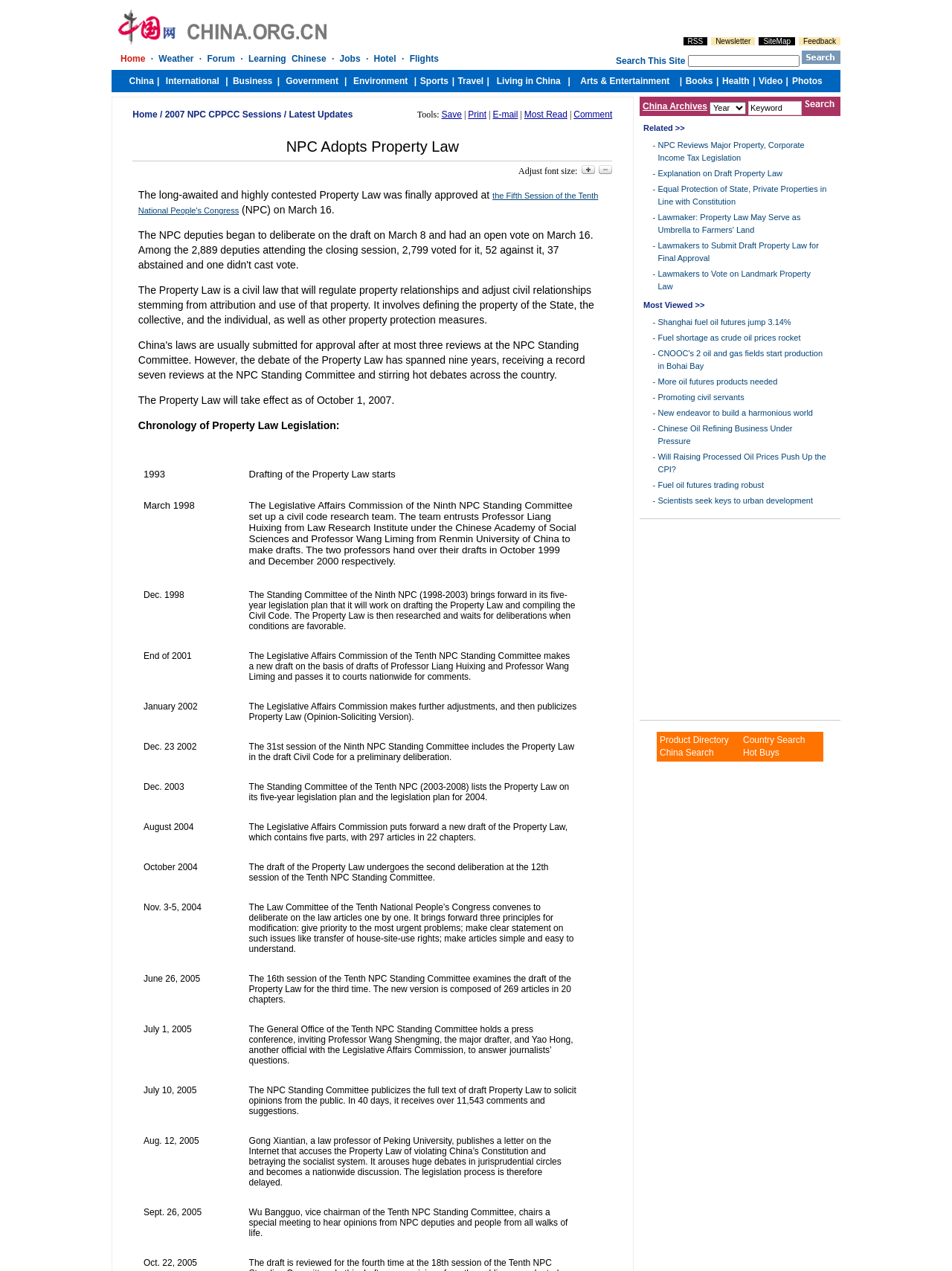What is the significance of the dates mentioned in the webpage?
Provide a thorough and detailed answer to the question.

The dates mentioned in the webpage are significant milestones in the development of the Property Law. They indicate the key events, decisions, and actions taken during the law's development process.